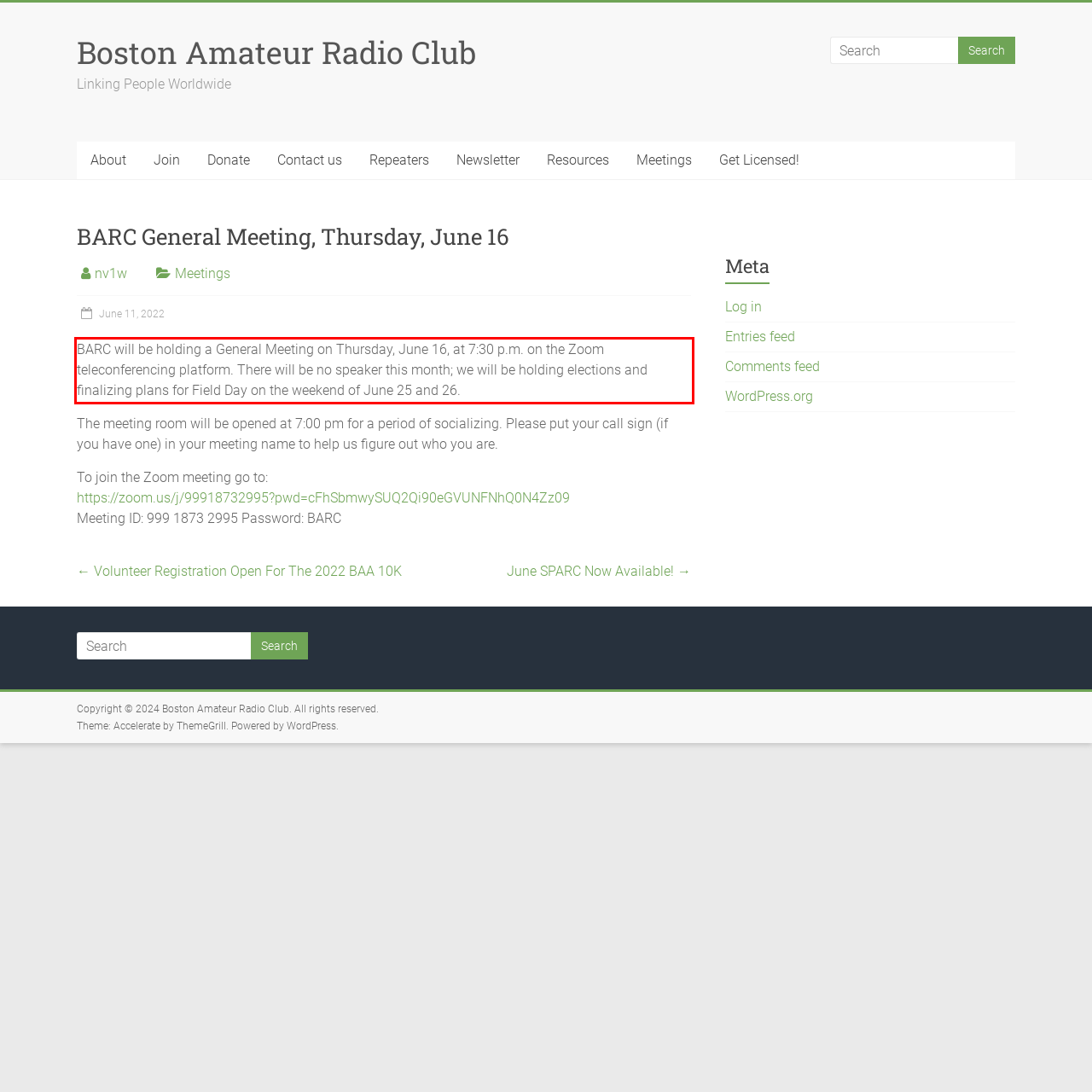Observe the screenshot of the webpage that includes a red rectangle bounding box. Conduct OCR on the content inside this red bounding box and generate the text.

BARC will be holding a General Meeting on Thursday, June 16, at 7:30 p.m. on the Zoom teleconferencing platform. There will be no speaker this month; we will be holding elections and finalizing plans for Field Day on the weekend of June 25 and 26.